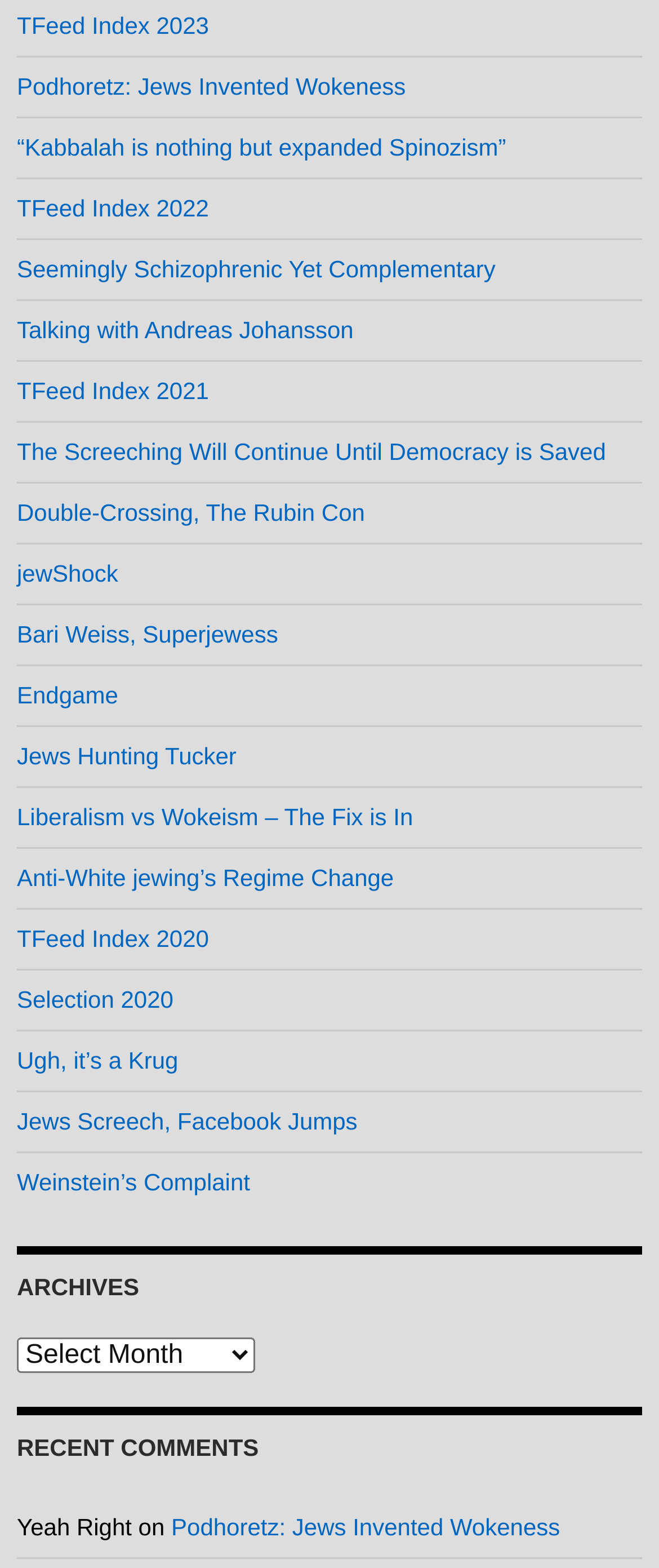Determine the bounding box coordinates of the clickable region to follow the instruction: "View 'Podhoretz: Jews Invented Wokeness'".

[0.026, 0.046, 0.616, 0.064]